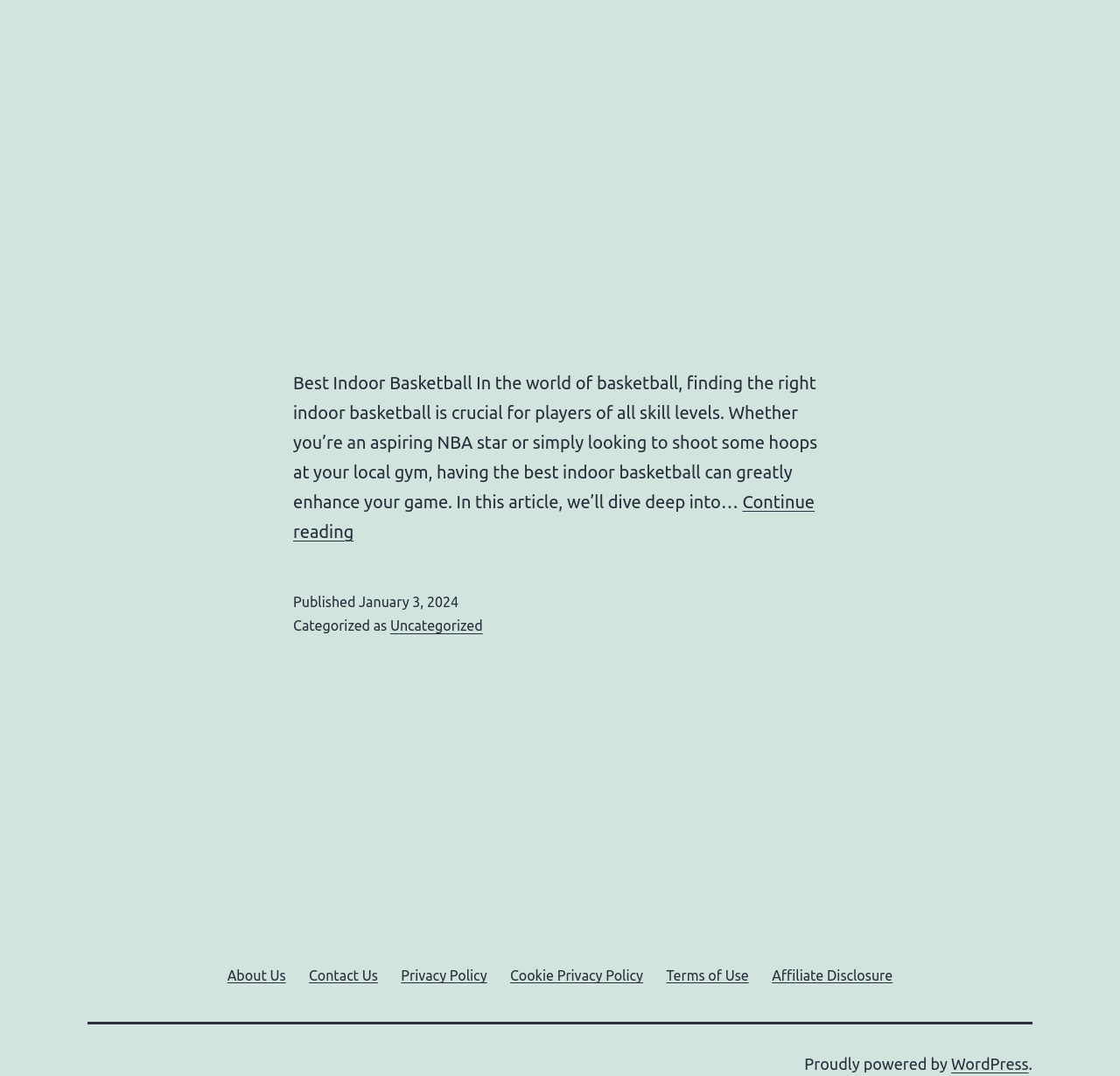What is the platform used to power the website?
Based on the screenshot, provide your answer in one word or phrase.

WordPress